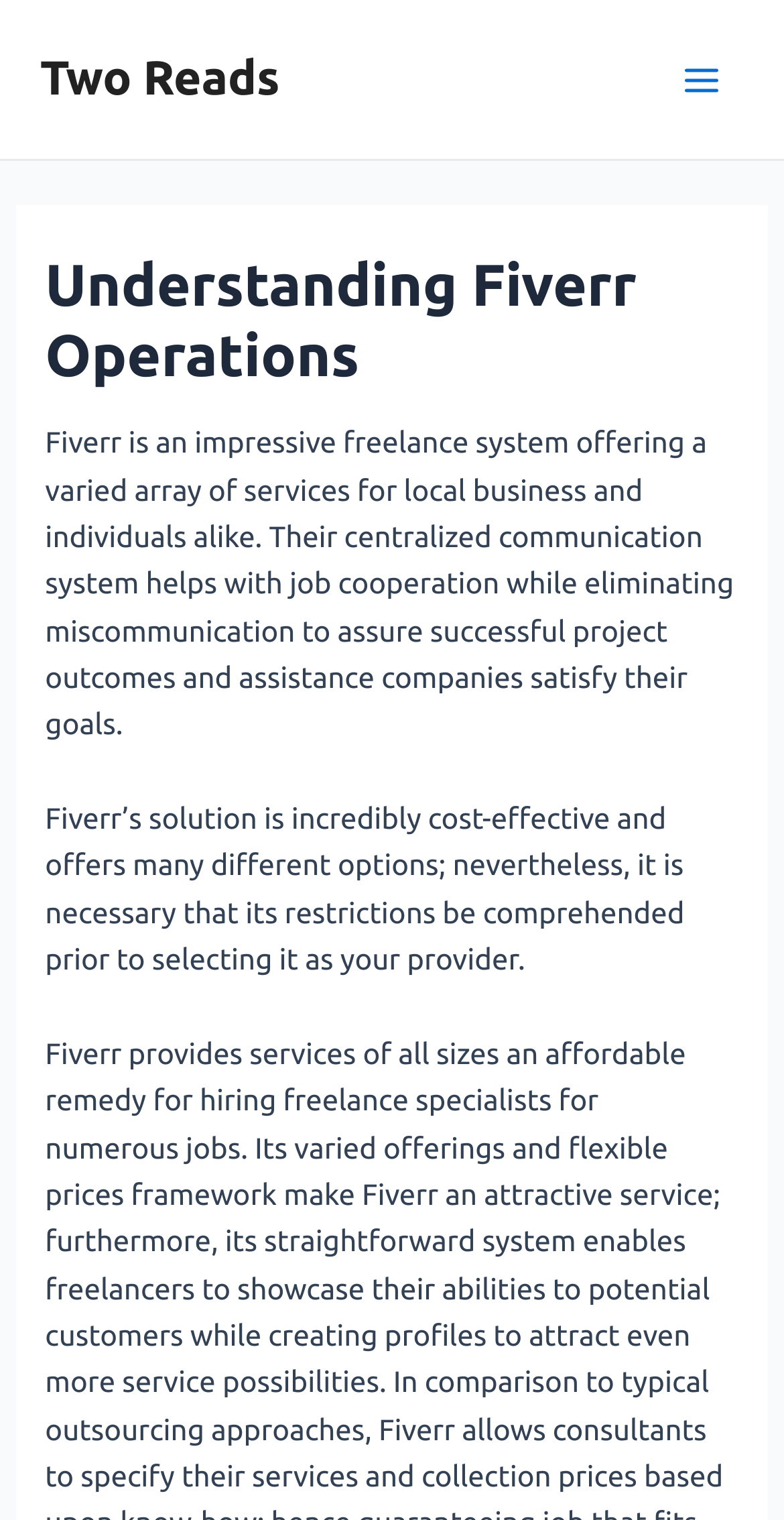Using details from the image, please answer the following question comprehensively:
What is the position of the 'Main Menu' button?

The question asks for the position of the 'Main Menu' button. By analyzing the bounding box coordinates of the button element [0.841, 0.025, 0.949, 0.08], we can infer that the button is located at the top-right of the webpage.